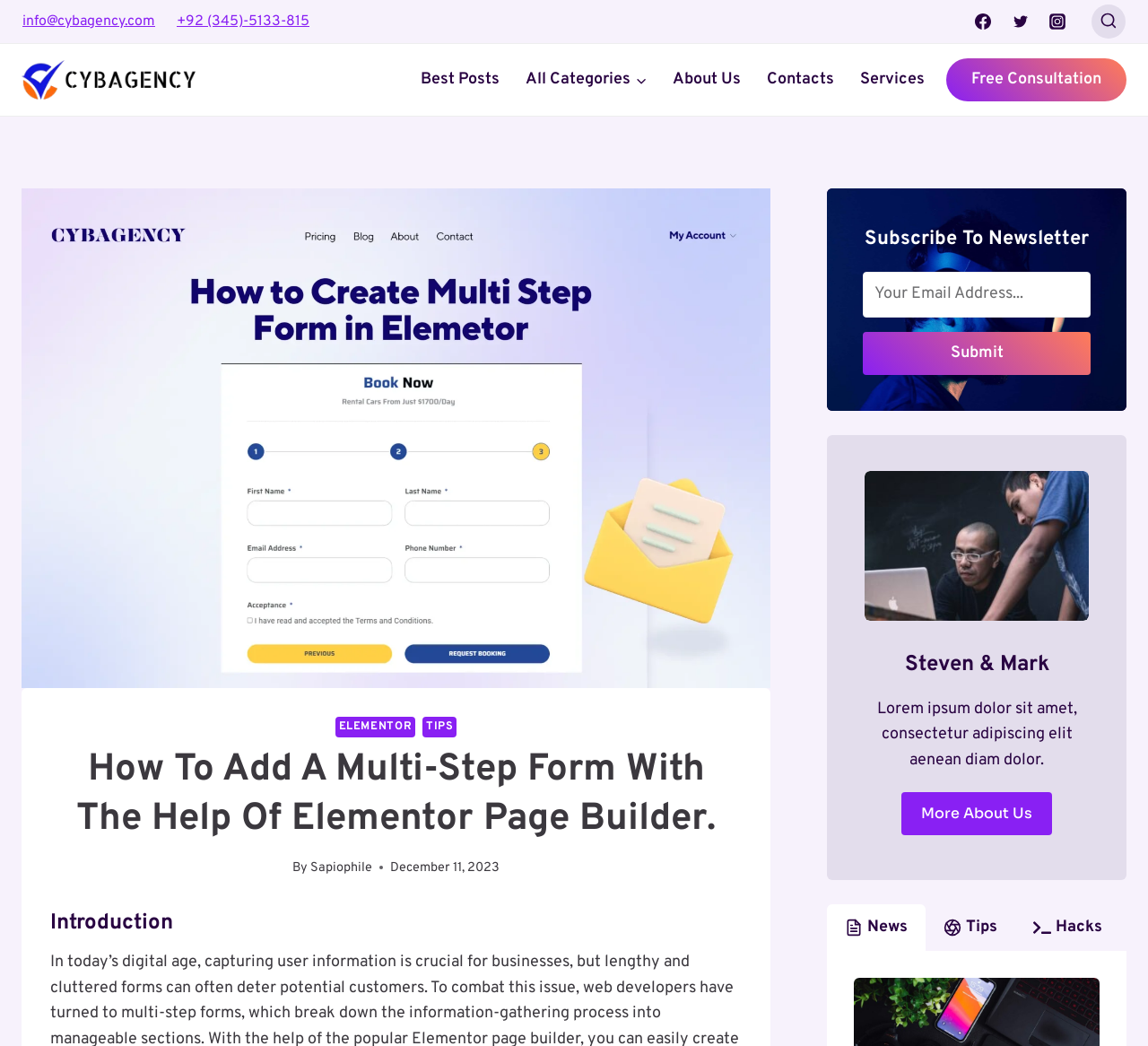Identify the bounding box coordinates of the area you need to click to perform the following instruction: "Click the Submit button".

[0.752, 0.317, 0.95, 0.359]